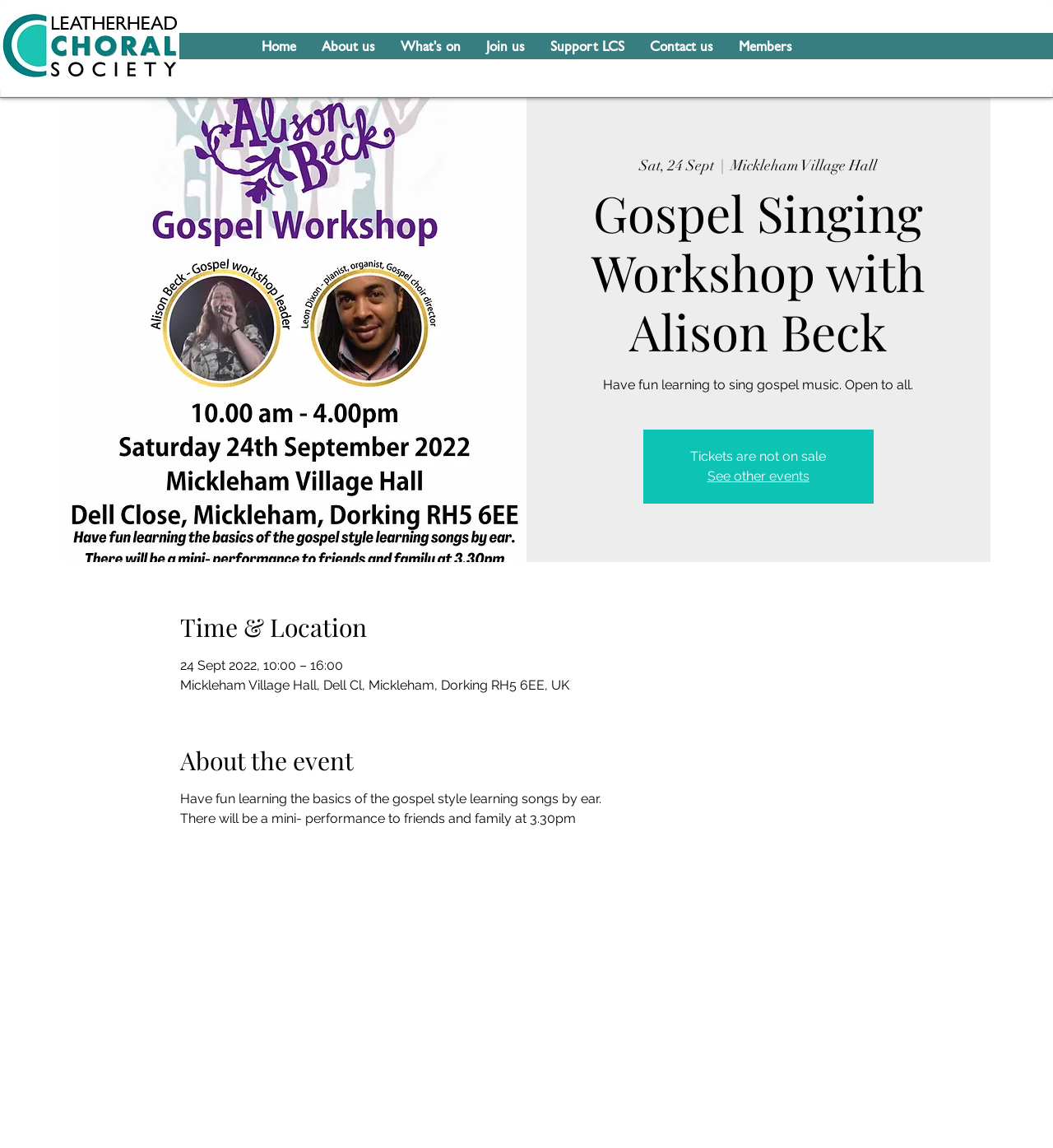What is the location of the Gospel Singing Workshop?
Answer with a single word or phrase, using the screenshot for reference.

Mickleham Village Hall